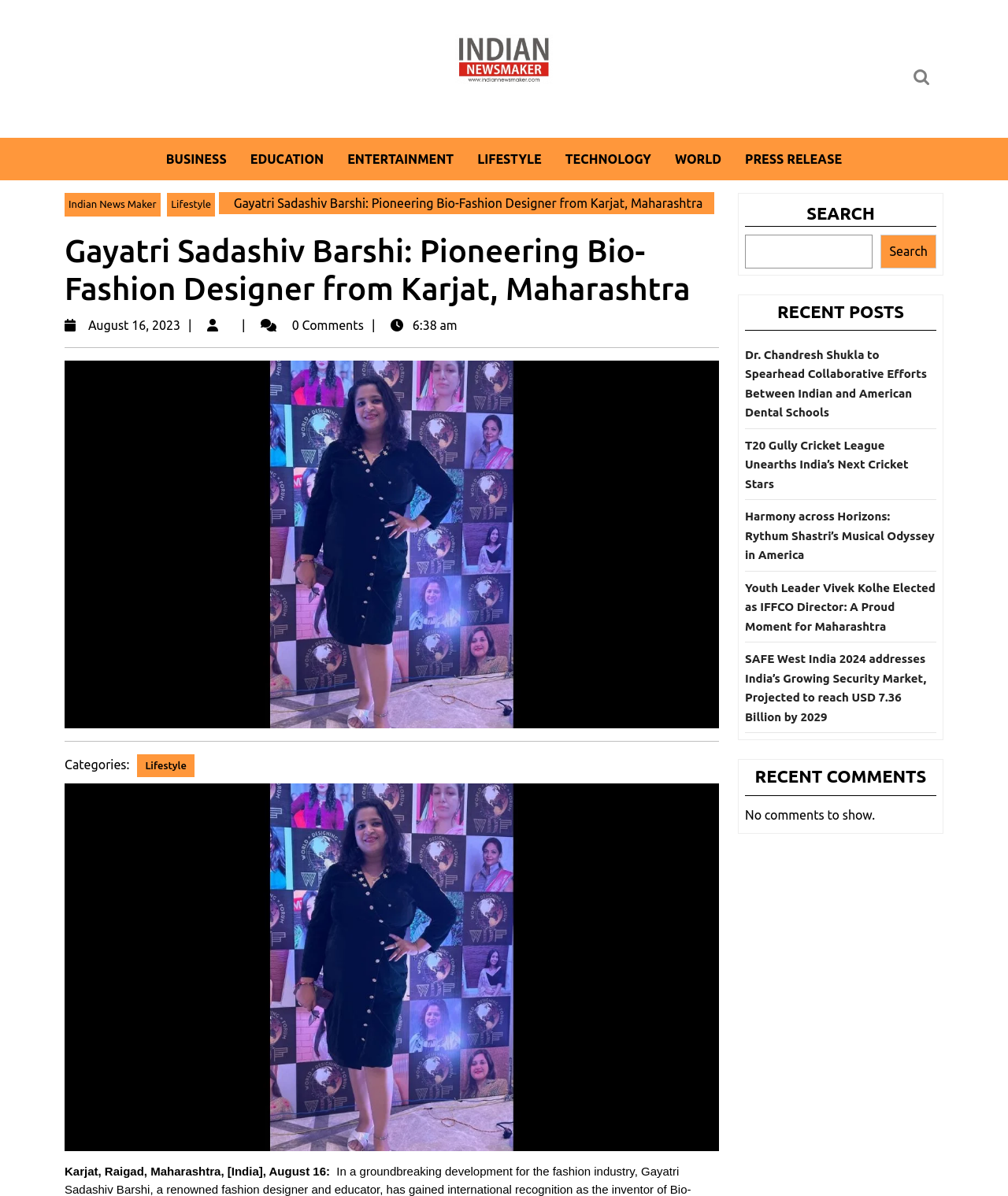Given the description of the UI element: "parent_node: Search for: value="Search"", predict the bounding box coordinates in the form of [left, top, right, bottom], with each value being a float between 0 and 1.

[0.897, 0.05, 0.936, 0.079]